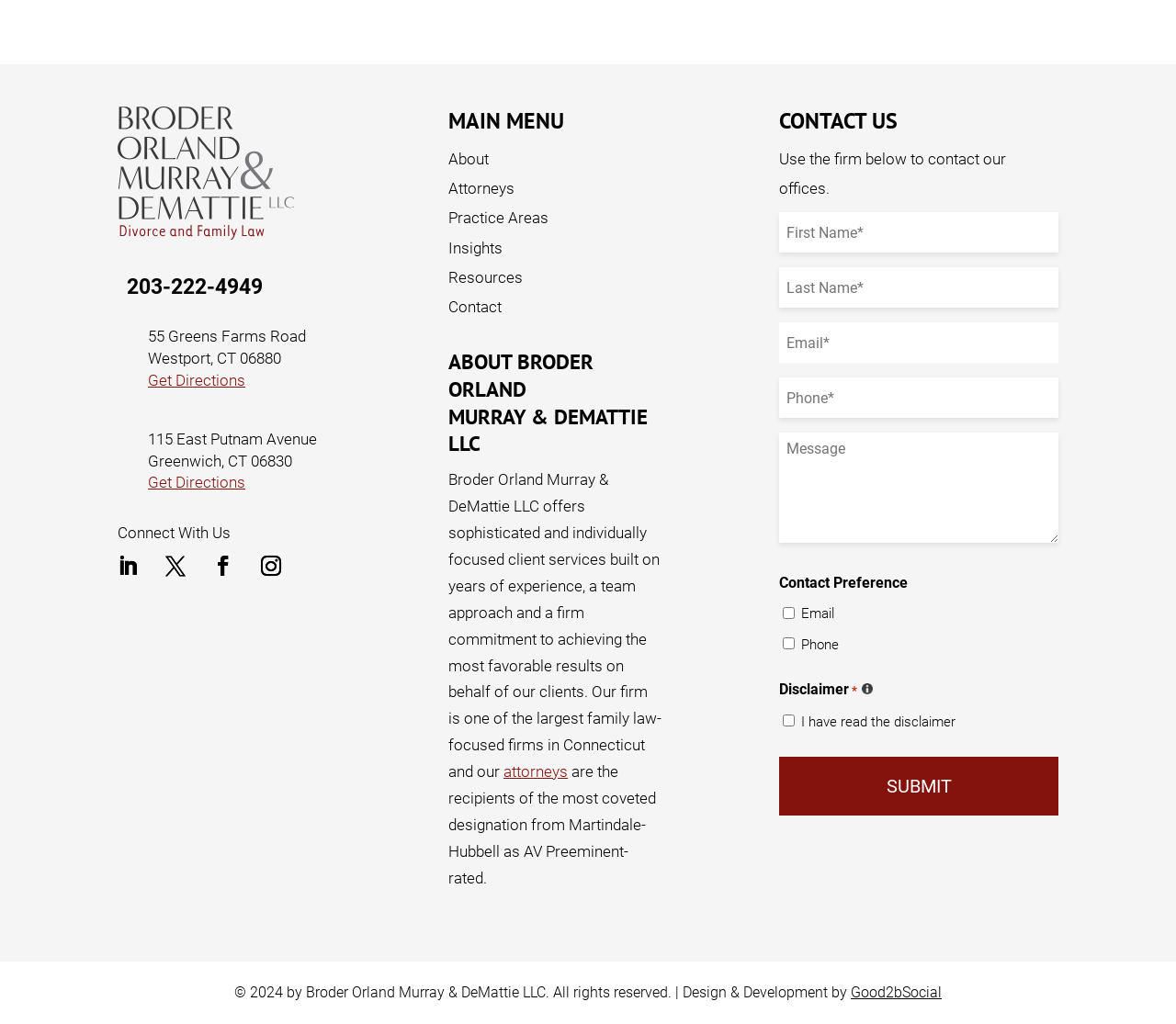What is the purpose of the 'Contact Us' form?
Use the image to give a comprehensive and detailed response to the question.

I analyzed the structure of the 'Contact Us' form and its surrounding elements. The form has input fields for first name, last name, email, phone, and message, which suggests that it is intended for users to contact the law firm.